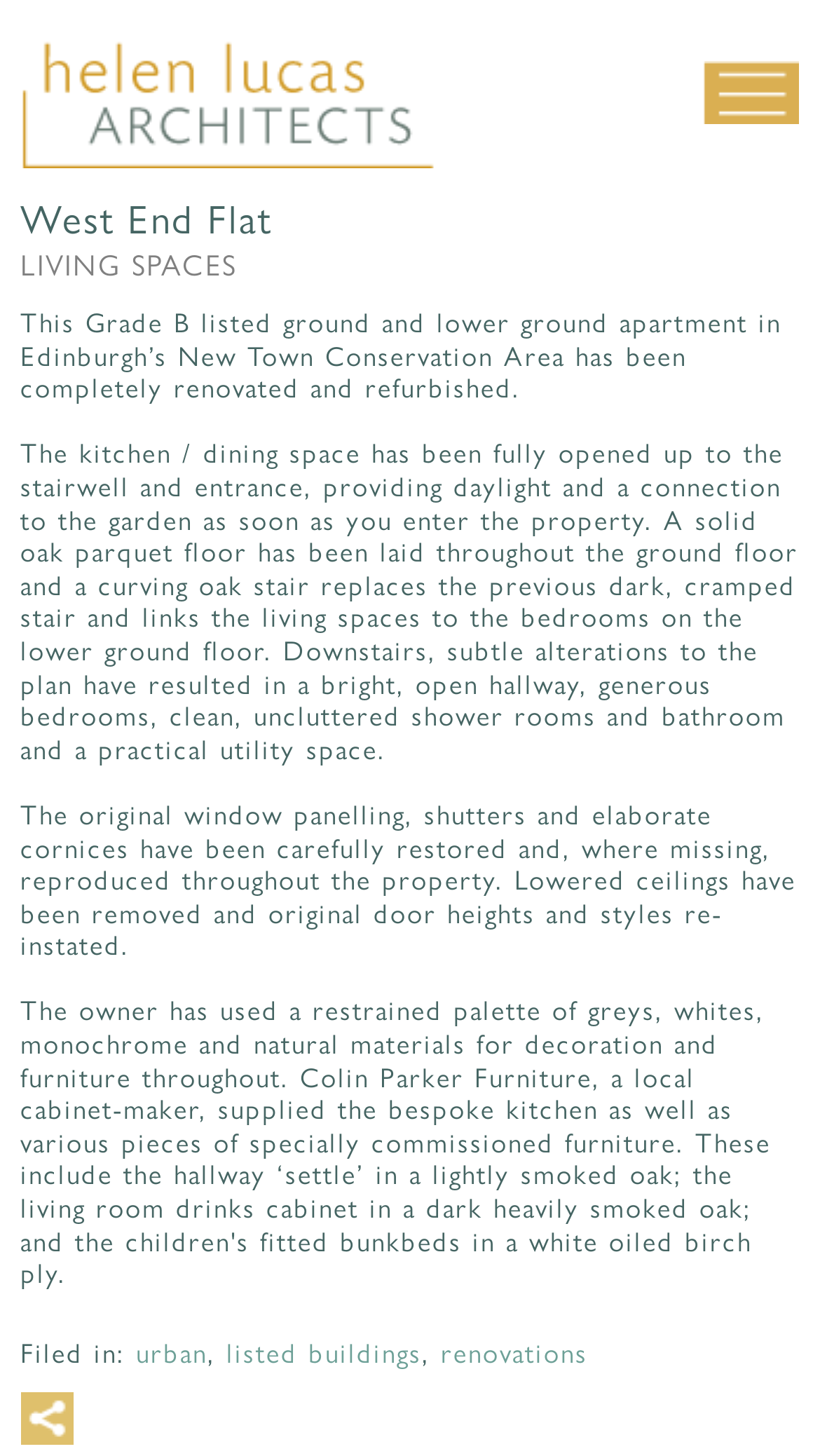Describe all significant elements and features of the webpage.

The webpage is about Helen Lucas Architects, a versatile architectural practice. At the top left corner, there is a logo that serves as a home link. On the top right corner, there is a menu link. Below the logo, there is a table with five rows, each containing a link to a different section of the website: LIVING SPACES, WORK SPACES, ALL PROJECTS, MATERIALS & DETAILING, and about us, contact, and news.

The main content of the webpage is about a specific project, the West End Flat. The title "West End Flat" is prominently displayed, followed by a subheading "LIVING SPACES". Below the title, there is a paragraph describing the project, which is a renovated and refurbished Grade B listed ground and lower ground apartment in Edinburgh's New Town Conservation Area. The text explains the changes made to the property, including the opening up of the kitchen and dining space, the installation of a solid oak parquet floor, and the restoration of original window panelling and shutters.

Further down the page, there is another paragraph providing more details about the project, including the removal of lowered ceilings, the re-installation of original door heights and styles, and the creation of a bright, open hallway and generous bedrooms. At the bottom of the page, there are links to categories related to the project, including urban, listed buildings, and renovations. There is also a small image at the very bottom of the page.